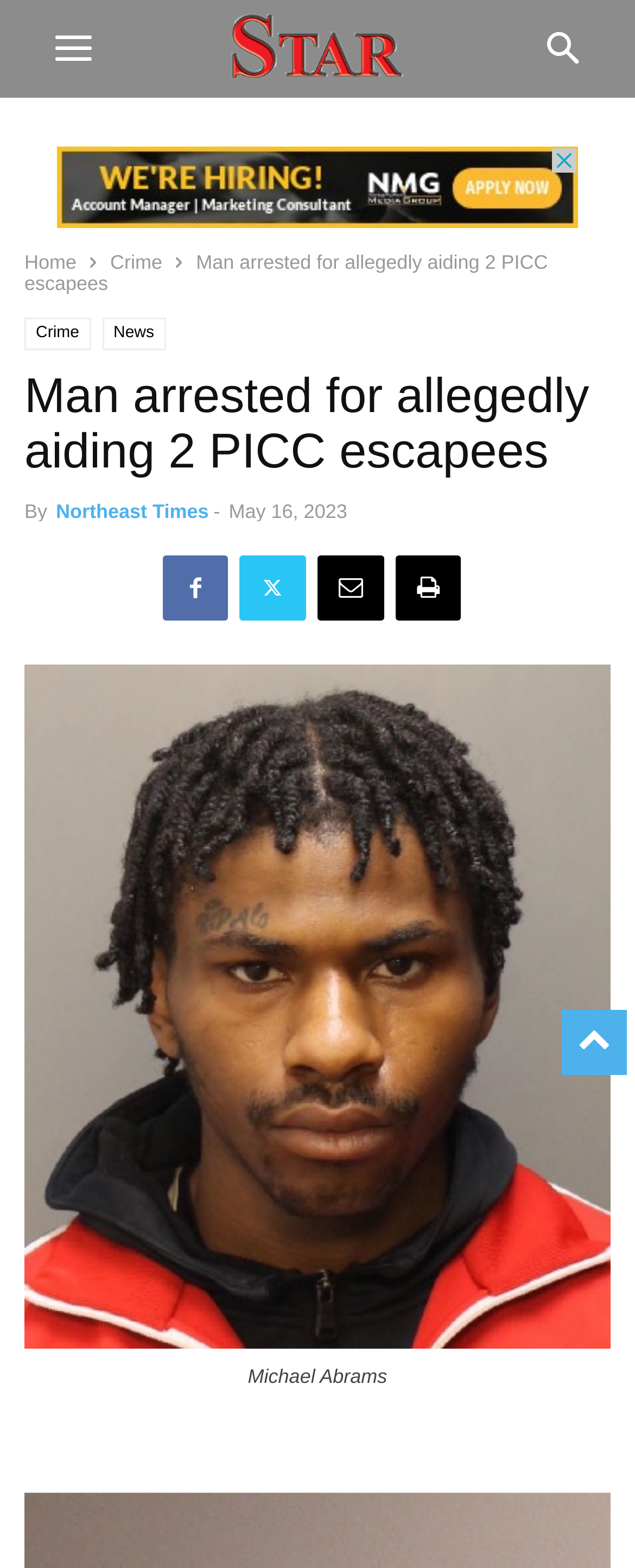Specify the bounding box coordinates of the element's area that should be clicked to execute the given instruction: "search for something". The coordinates should be four float numbers between 0 and 1, i.e., [left, top, right, bottom].

[0.81, 0.0, 0.969, 0.062]